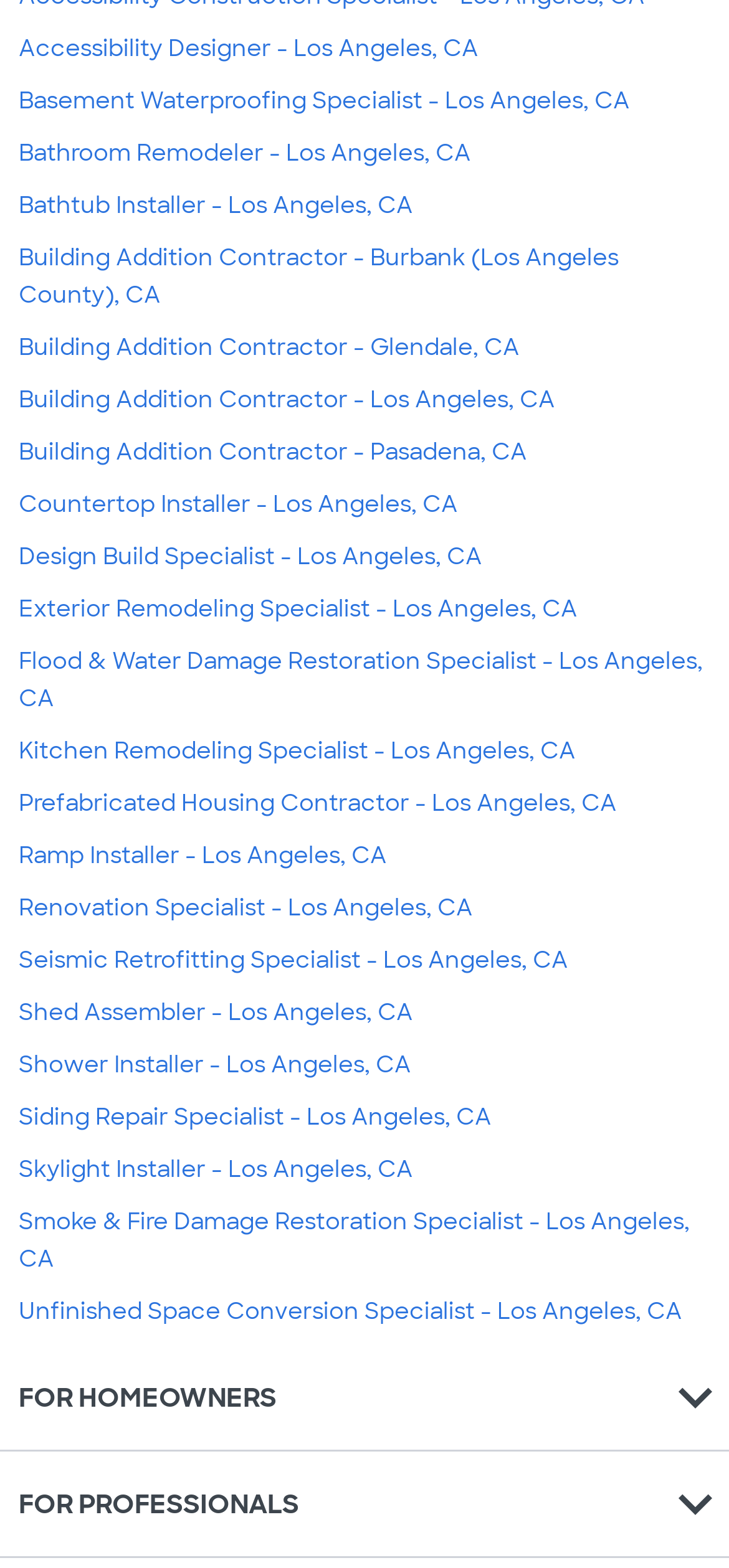Please give the bounding box coordinates of the area that should be clicked to fulfill the following instruction: "Click on FOR PROFESSIONALS". The coordinates should be in the format of four float numbers from 0 to 1, i.e., [left, top, right, bottom].

[0.026, 0.948, 0.41, 0.97]